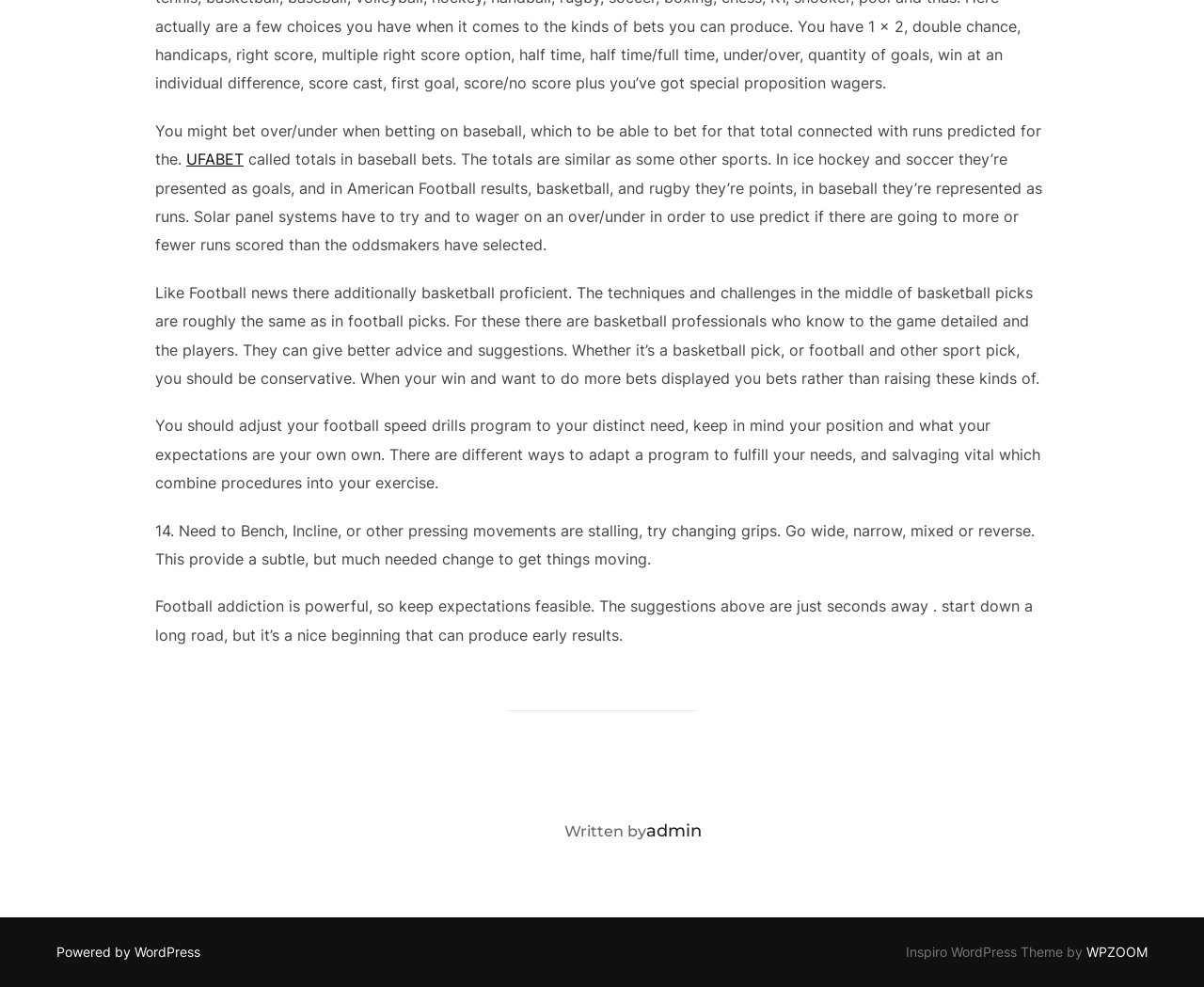Given the element description WPZOOM, identify the bounding box coordinates for the UI element on the webpage screenshot. The format should be (top-left x, top-left y, bottom-right x, bottom-right y), with values between 0 and 1.

[0.902, 0.956, 0.953, 0.972]